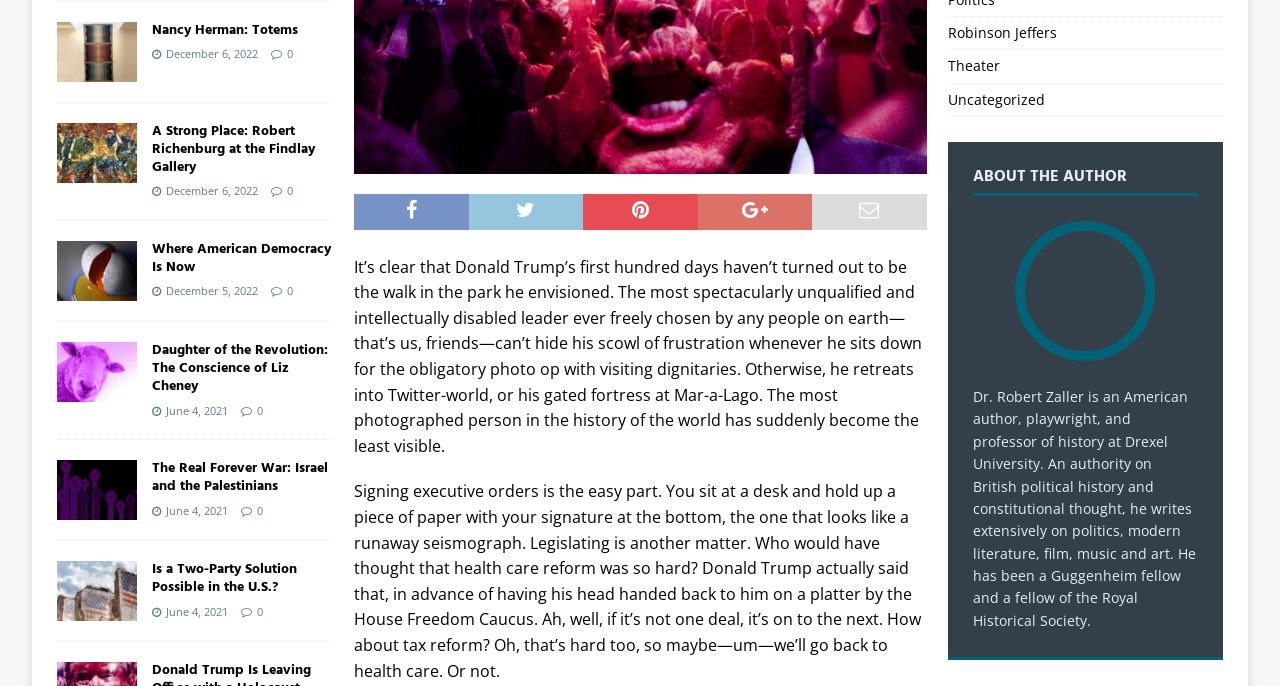Determine the bounding box of the UI component based on this description: "Uncategorized". The bounding box coordinates should be four float values between 0 and 1, i.e., [left, top, right, bottom].

[0.74, 0.122, 0.955, 0.169]